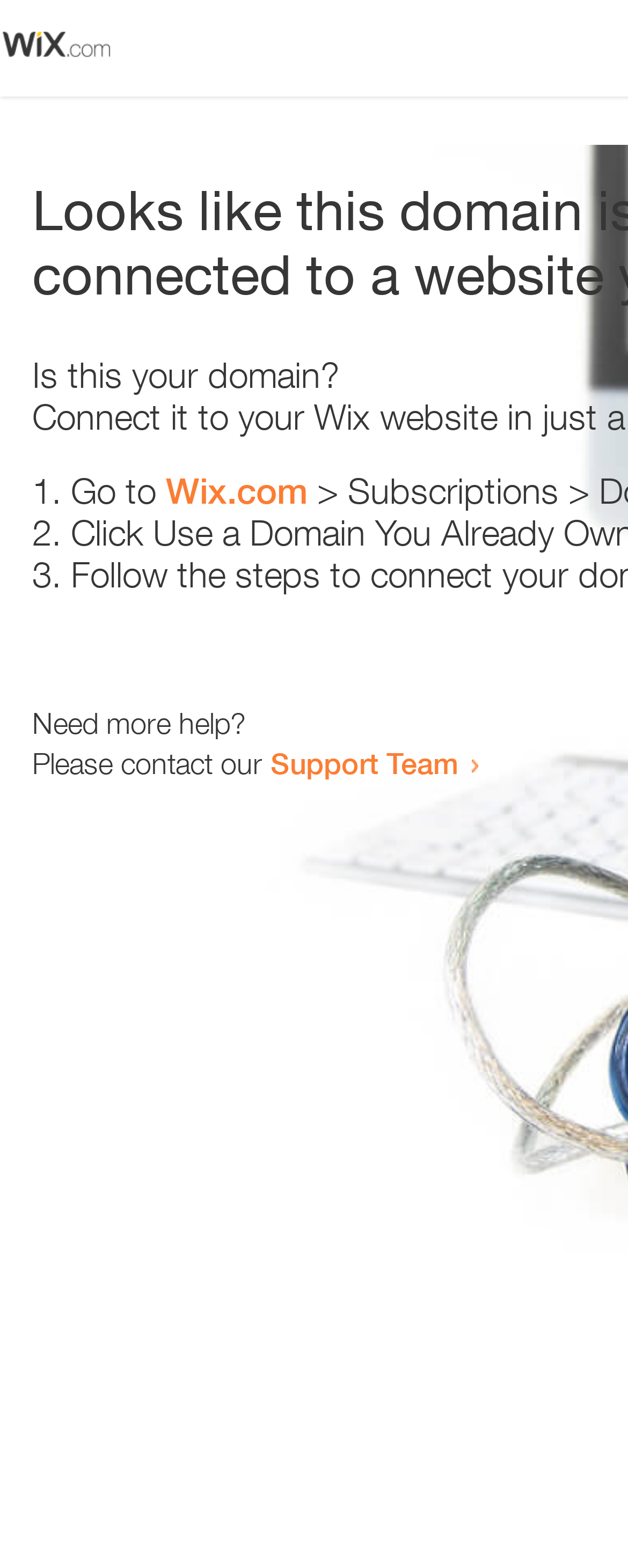Show the bounding box coordinates for the HTML element described as: "Support Team".

[0.431, 0.475, 0.731, 0.498]